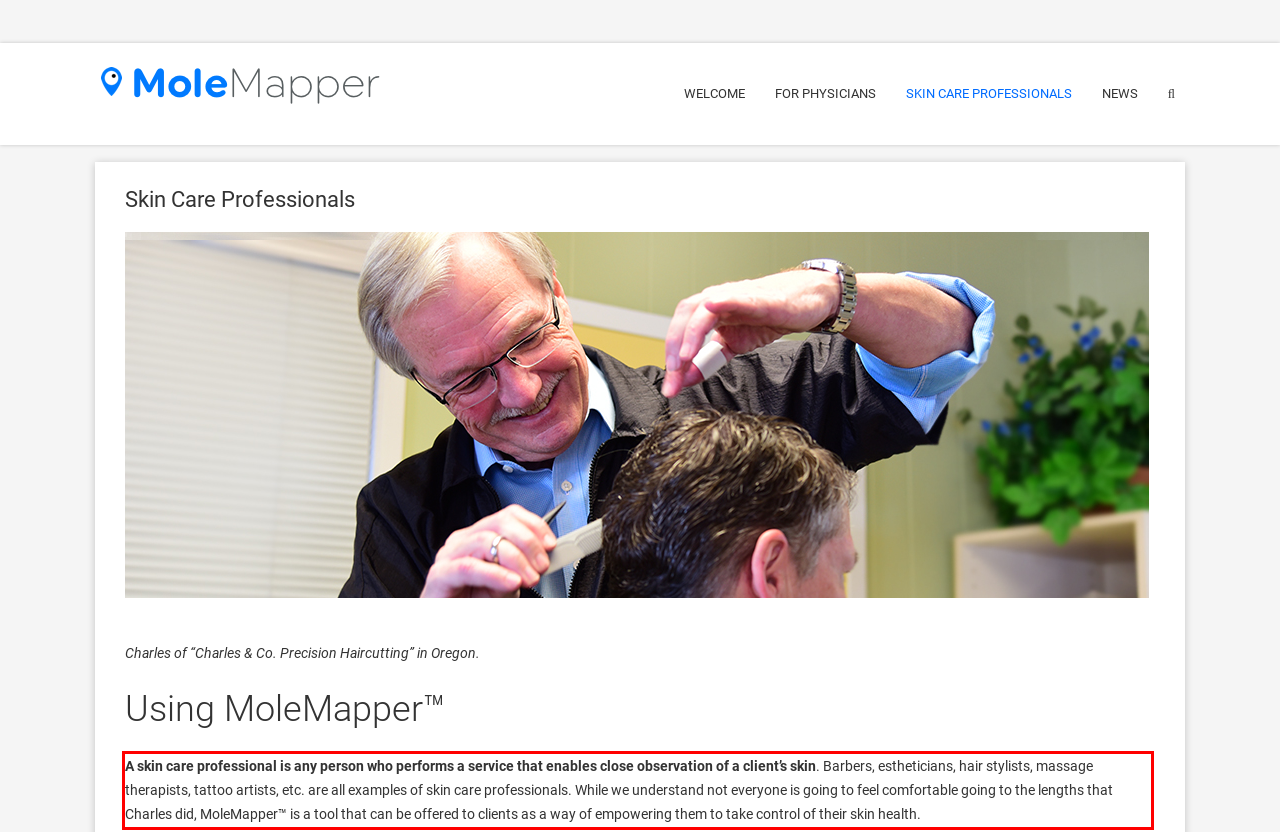Please identify the text within the red rectangular bounding box in the provided webpage screenshot.

A skin care professional is any person who performs a service that enables close observation of a client’s skin. Barbers, estheticians, hair stylists, massage therapists, tattoo artists, etc. are all examples of skin care professionals. While we understand not everyone is going to feel comfortable going to the lengths that Charles did, MoleMapper™ is a tool that can be offered to clients as a way of empowering them to take control of their skin health.